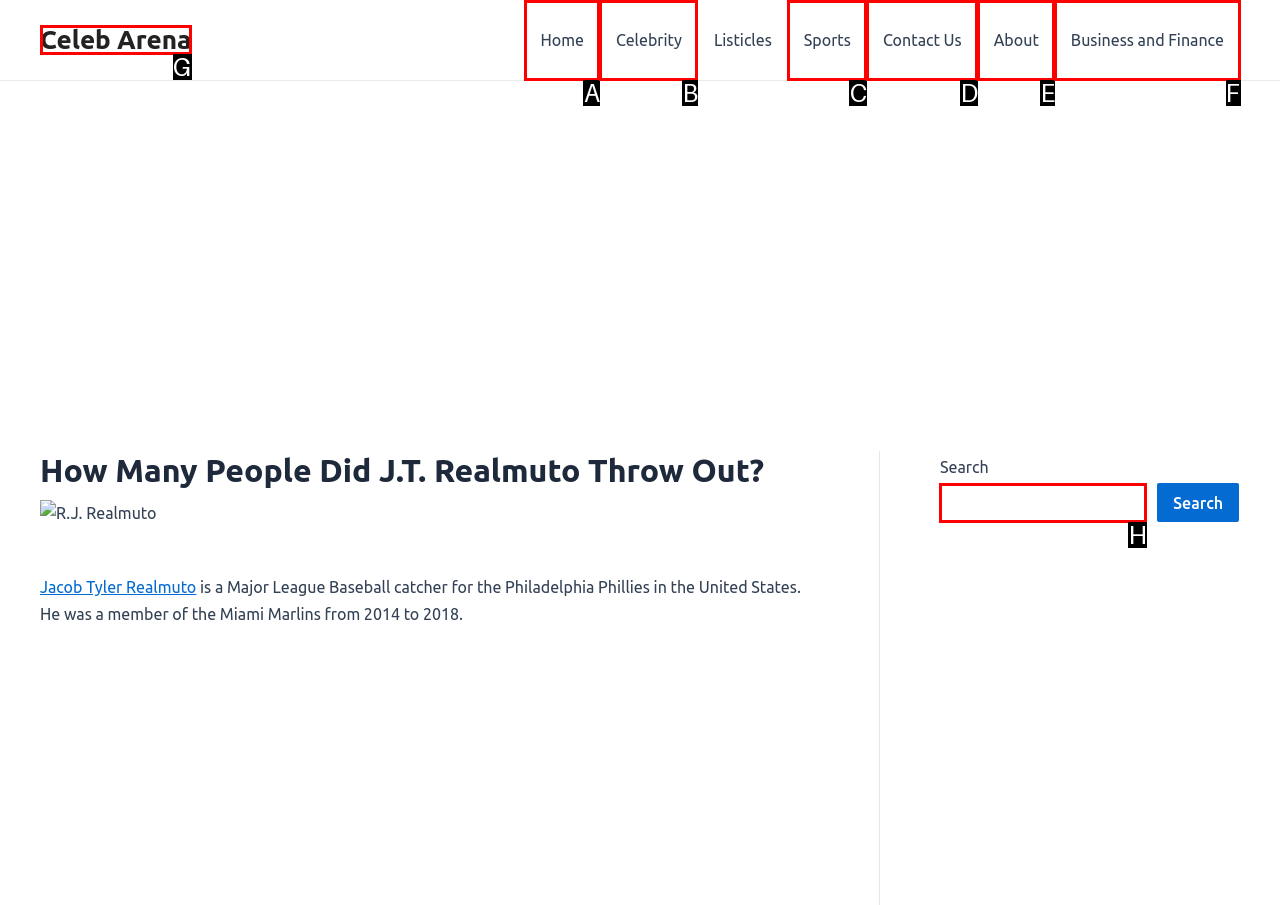Tell me which option I should click to complete the following task: Search for something Answer with the option's letter from the given choices directly.

H